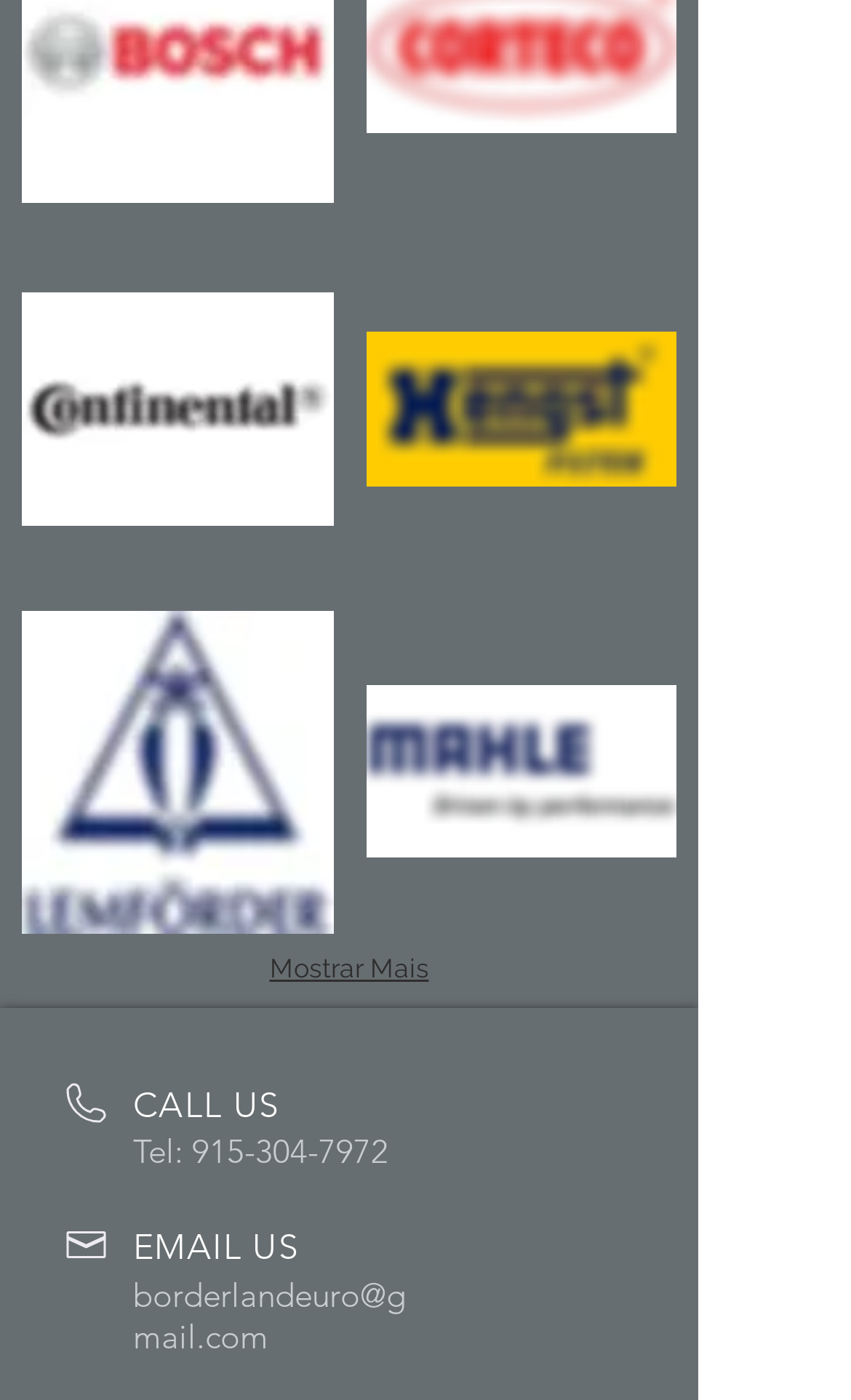Provide the bounding box coordinates of the HTML element described by the text: "Mostrar Mais". The coordinates should be in the format [left, top, right, bottom] with values between 0 and 1.

[0.291, 0.672, 0.529, 0.715]